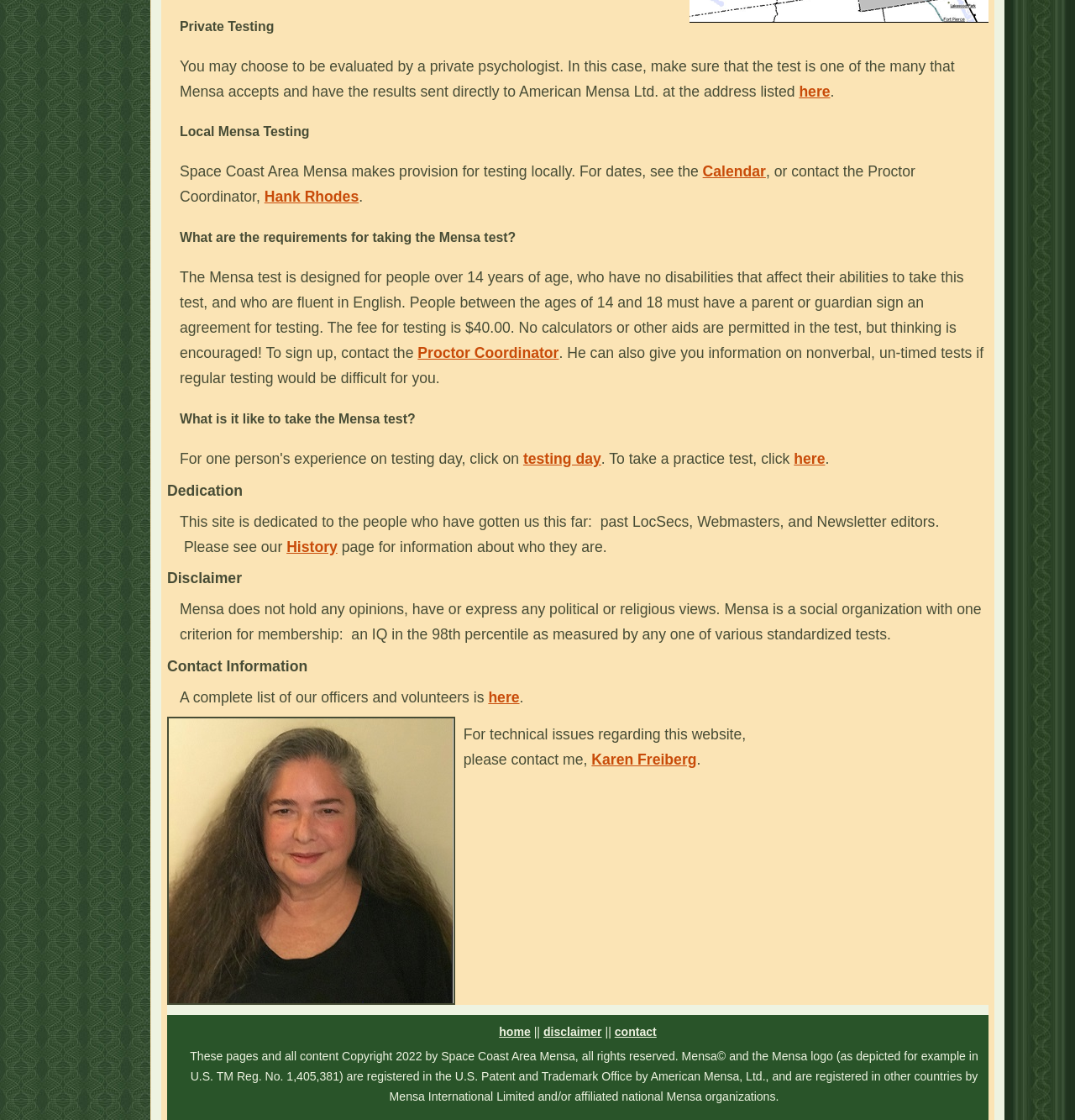From the webpage screenshot, predict the bounding box coordinates (top-left x, top-left y, bottom-right x, bottom-right y) for the UI element described here: Proctor Coordinator

[0.389, 0.308, 0.52, 0.323]